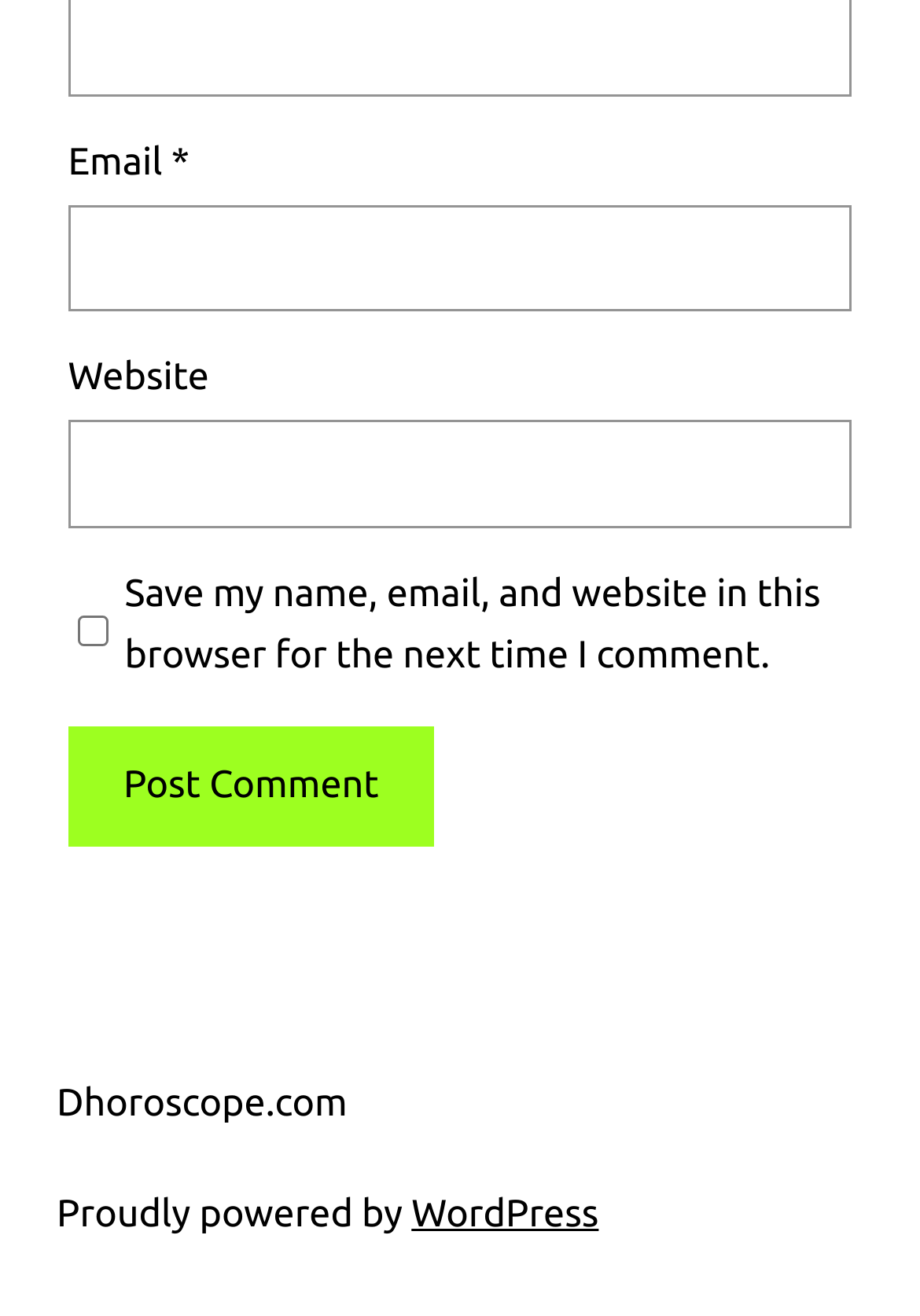What is the text of the button?
Look at the screenshot and give a one-word or phrase answer.

Post Comment